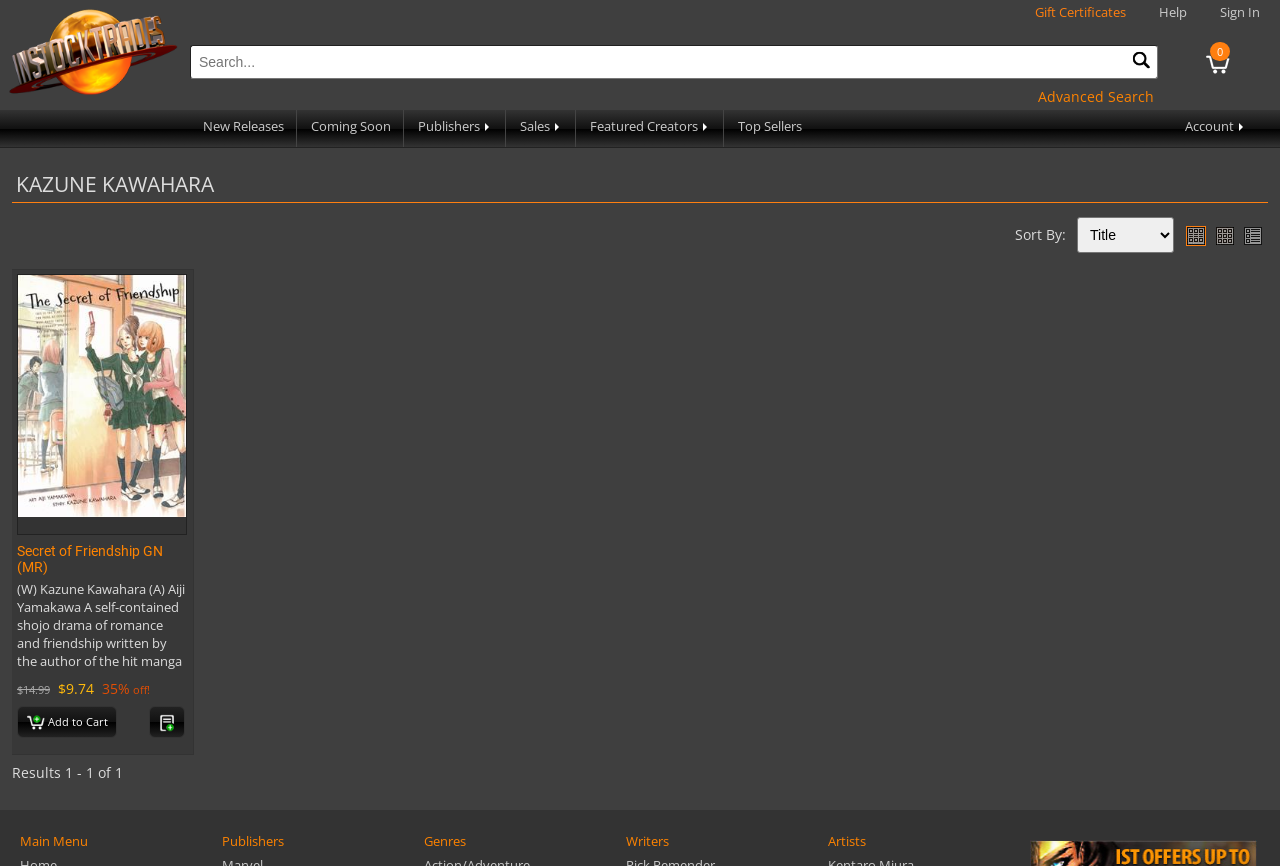Please find the bounding box coordinates of the element that needs to be clicked to perform the following instruction: "Add a book to cart". The bounding box coordinates should be four float numbers between 0 and 1, represented as [left, top, right, bottom].

[0.013, 0.815, 0.091, 0.852]